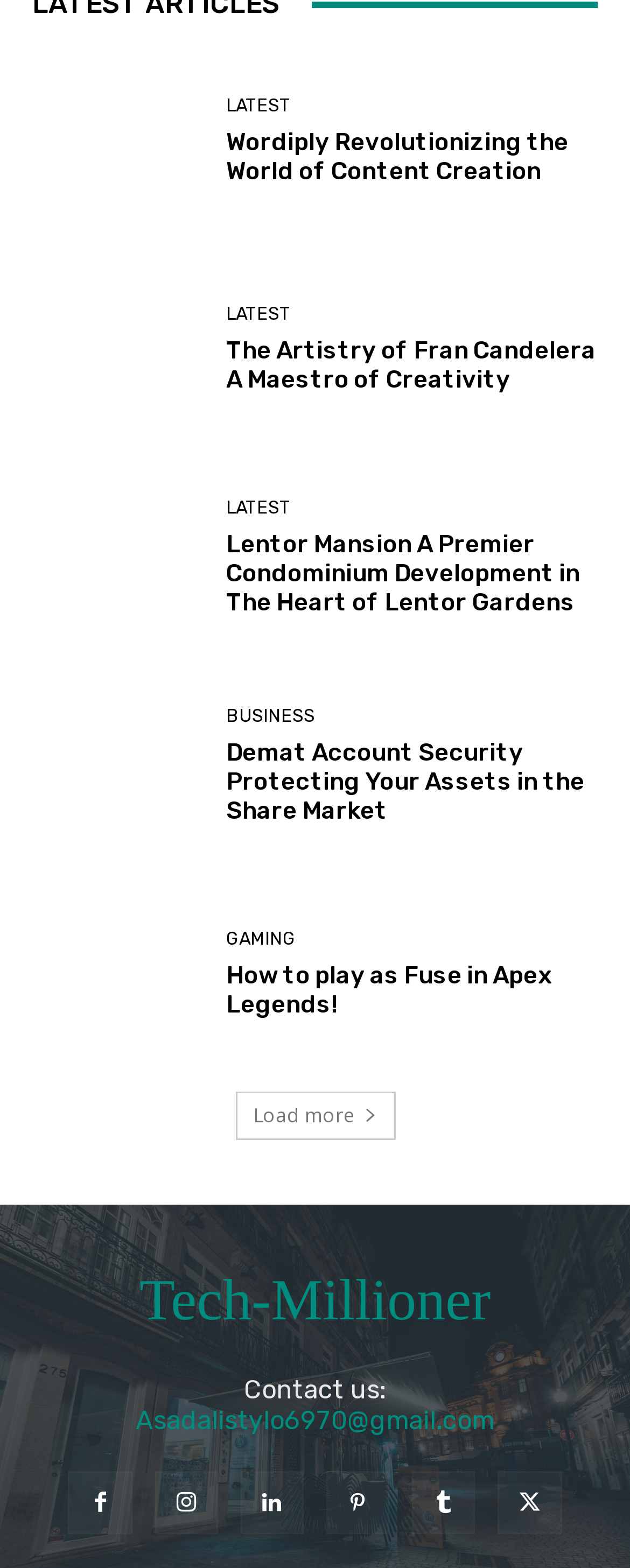Identify the bounding box coordinates of the HTML element based on this description: "Load more".

[0.373, 0.696, 0.627, 0.727]